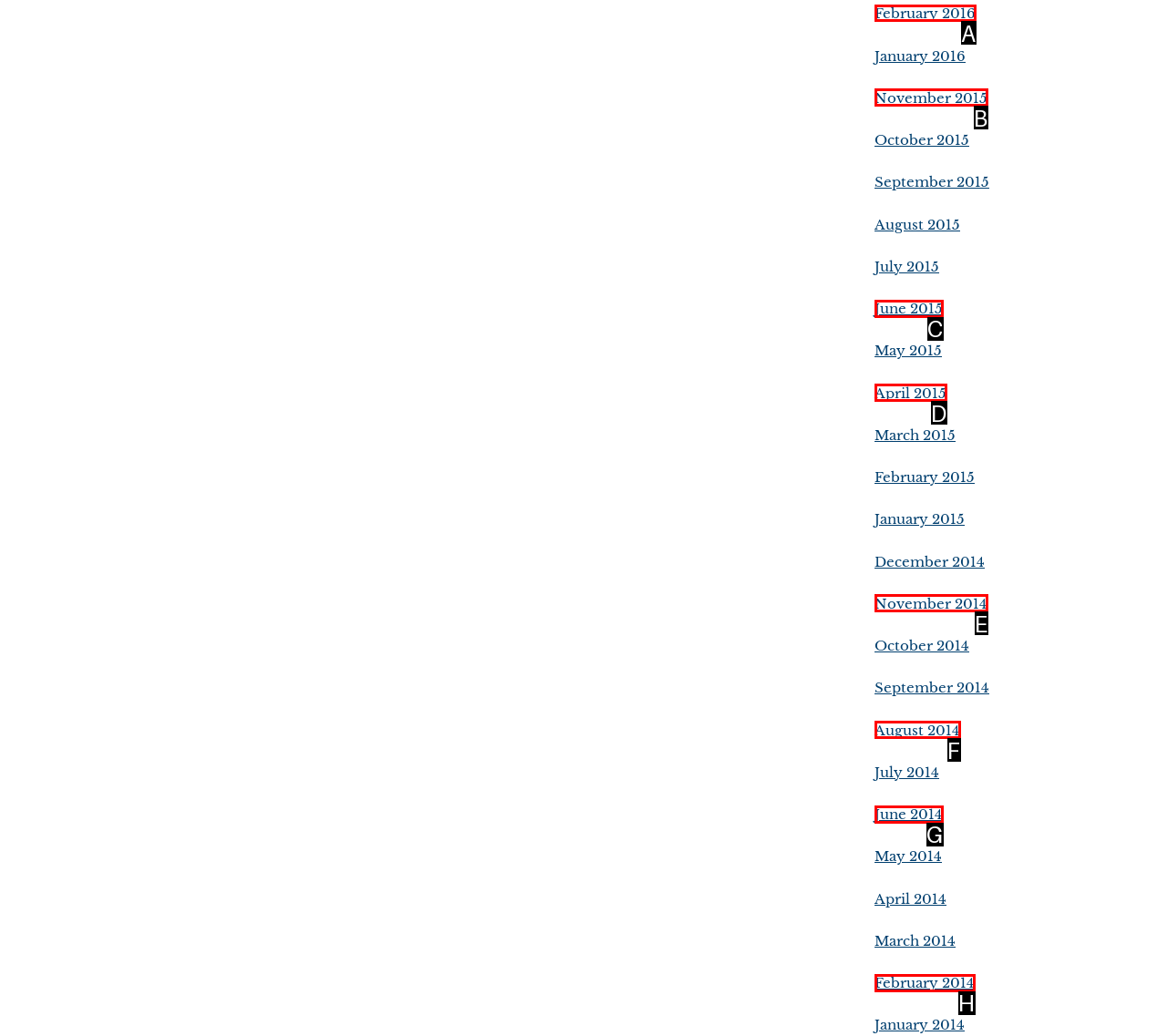From the given options, tell me which letter should be clicked to complete this task: view February 2016
Answer with the letter only.

A